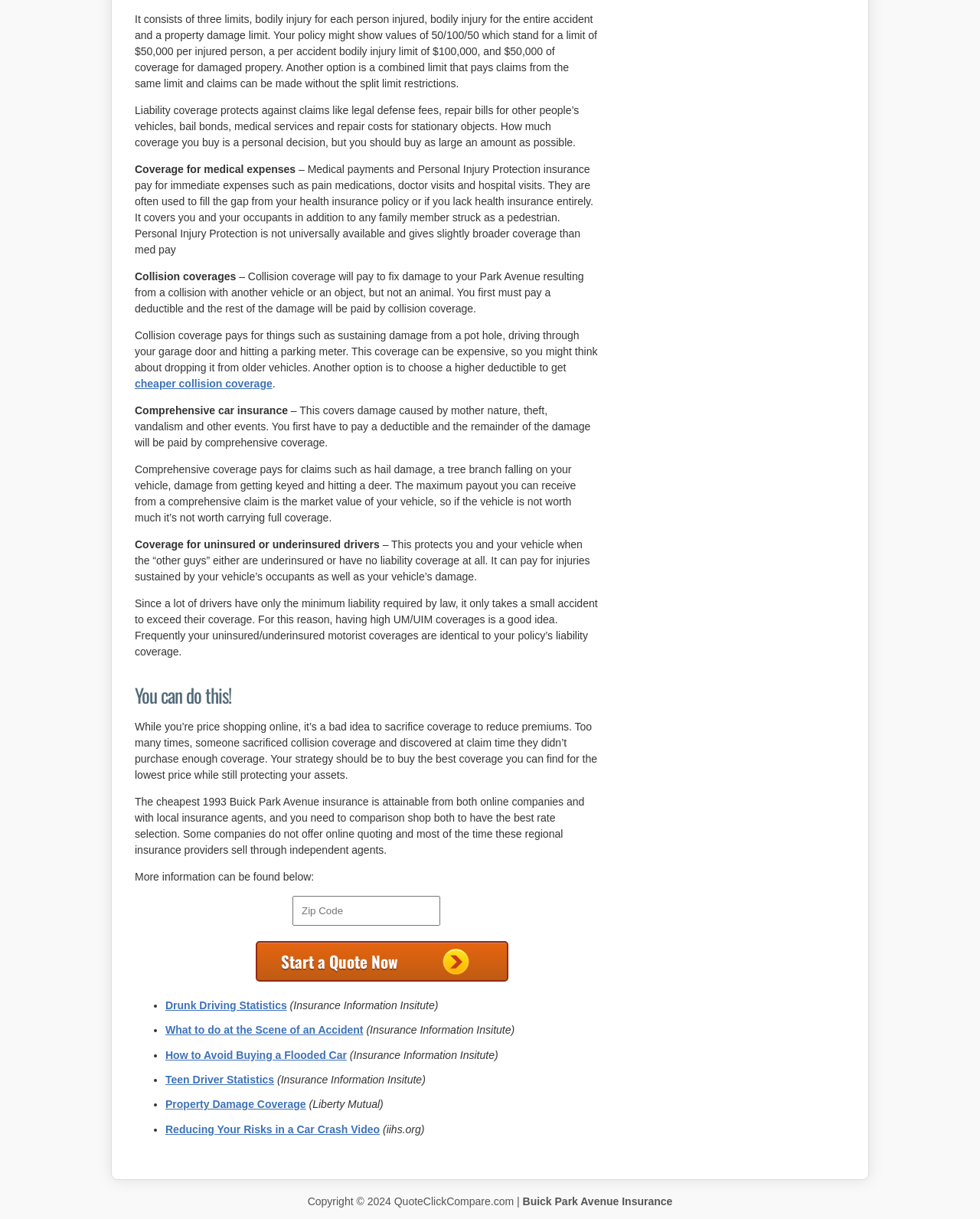Please identify the bounding box coordinates of the element that needs to be clicked to execute the following command: "Click to start a quote now". Provide the bounding box using four float numbers between 0 and 1, formatted as [left, top, right, bottom].

[0.261, 0.772, 0.518, 0.805]